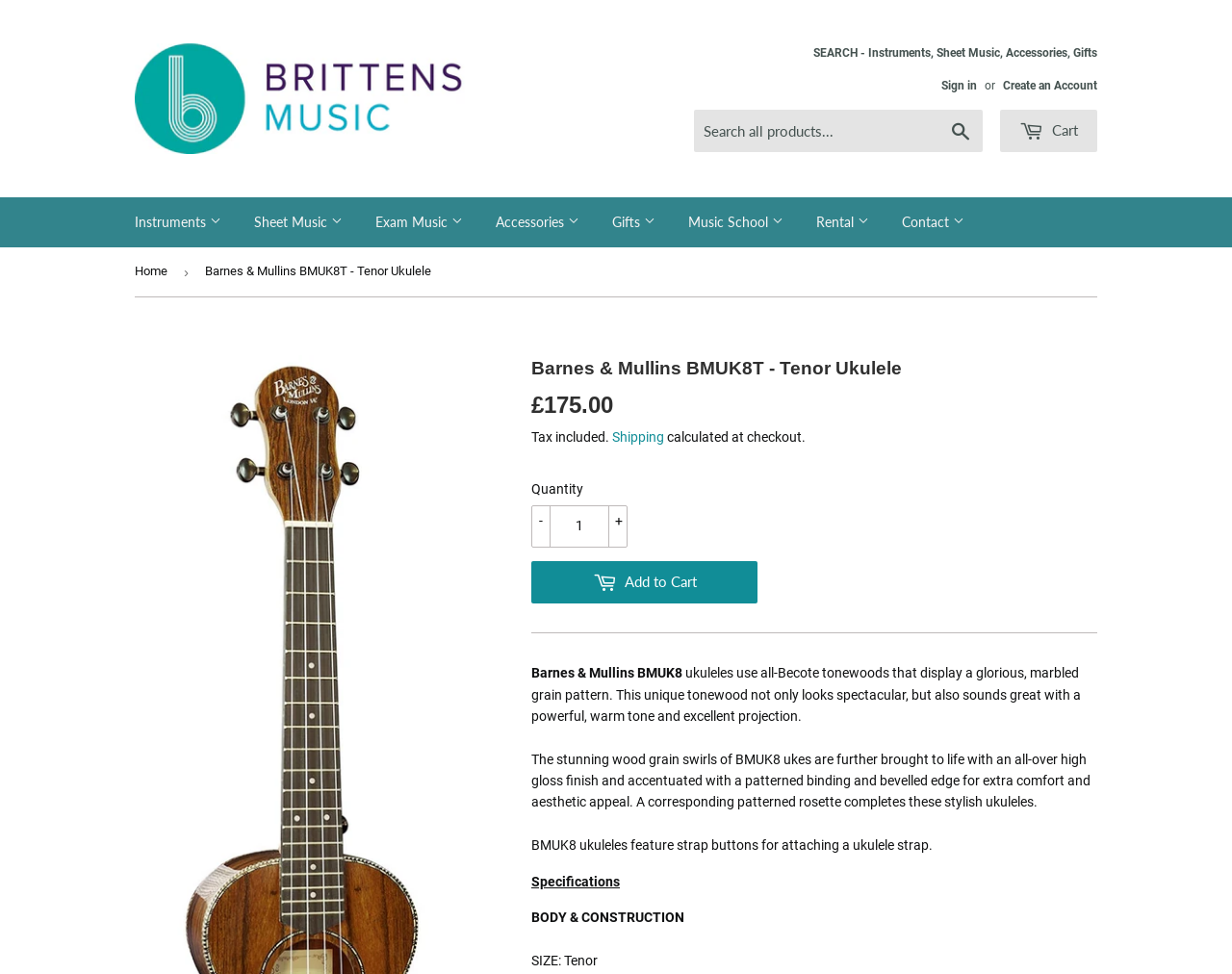Find the bounding box coordinates of the clickable element required to execute the following instruction: "View Instruments". Provide the coordinates as four float numbers between 0 and 1, i.e., [left, top, right, bottom].

[0.098, 0.202, 0.191, 0.254]